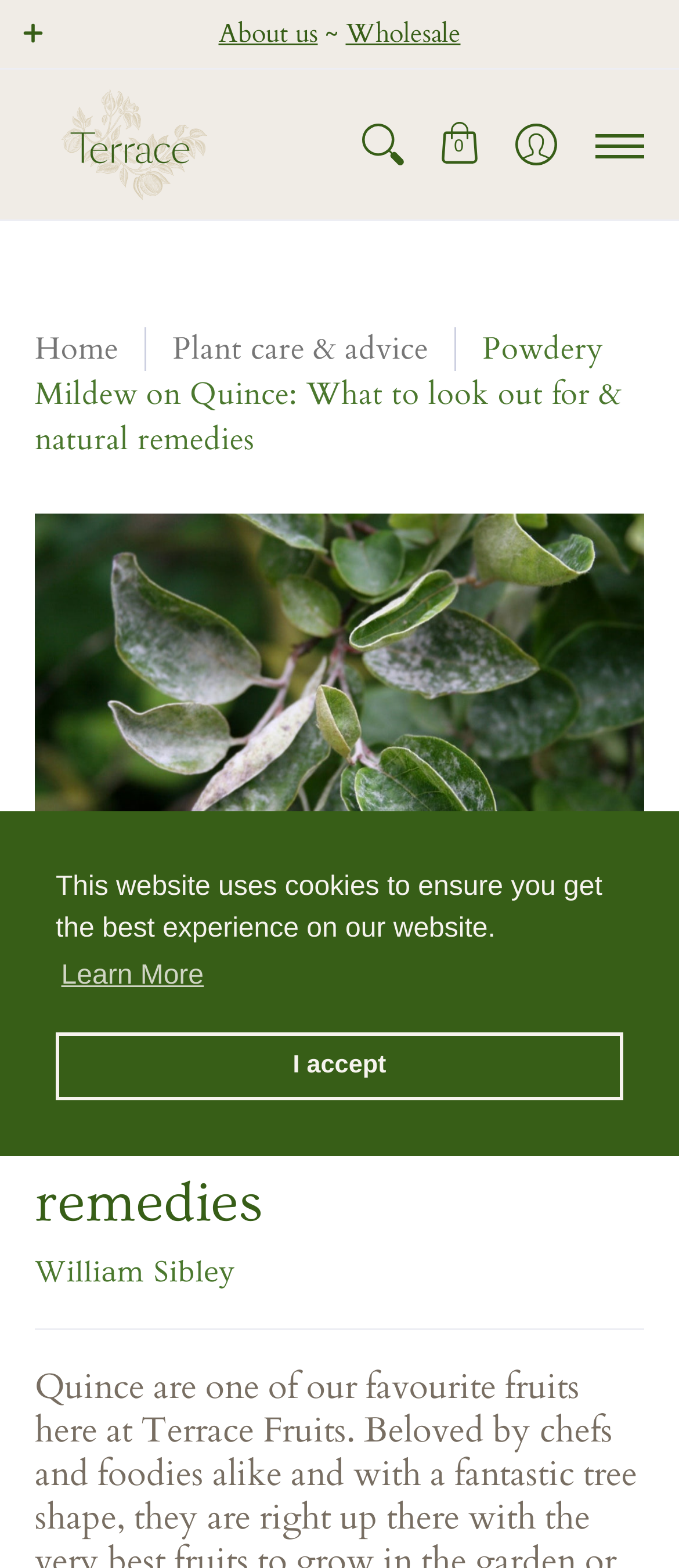Pinpoint the bounding box coordinates for the area that should be clicked to perform the following instruction: "Click the 'About us' link".

[0.322, 0.01, 0.468, 0.032]